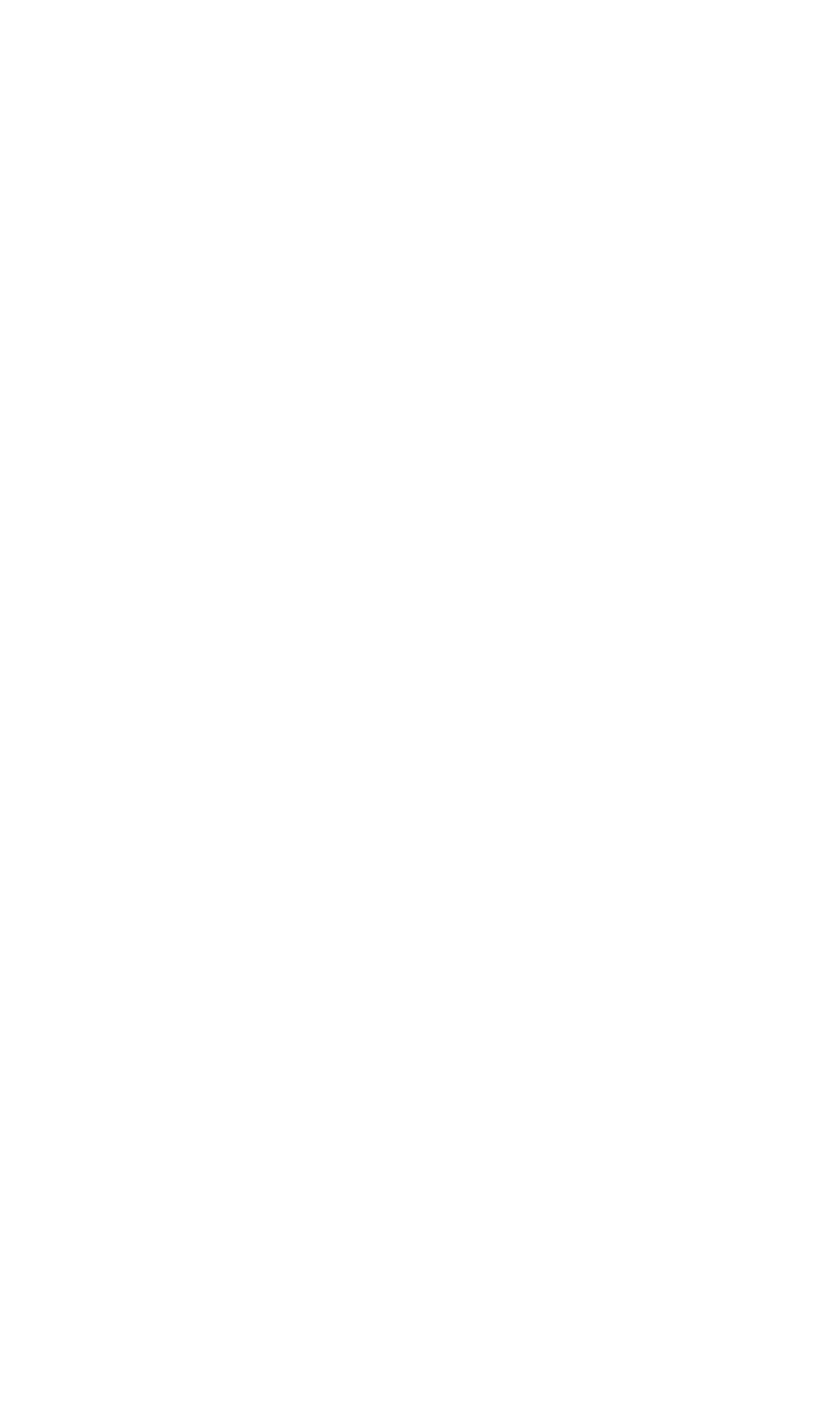Identify the bounding box coordinates of the region that should be clicked to execute the following instruction: "Click 2012".

[0.316, 0.109, 0.398, 0.135]